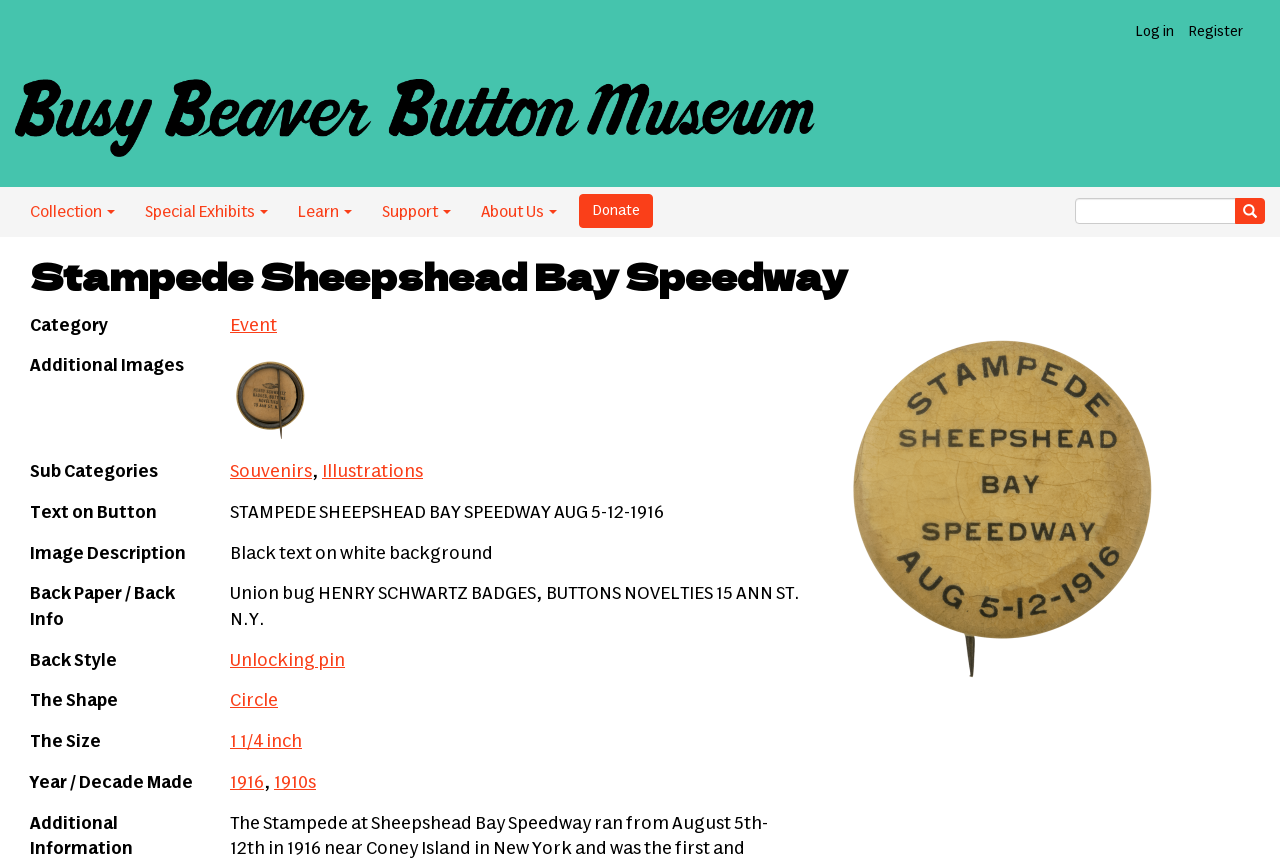Kindly respond to the following question with a single word or a brief phrase: 
What is the name of the speedway?

Stampede Sheepshead Bay Speedway